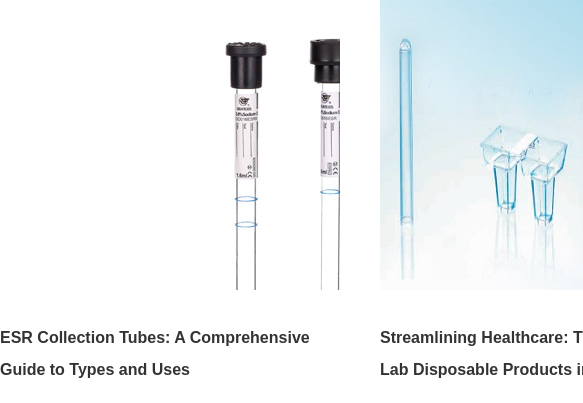What is the goal of showcasing these laboratory products?
Could you please answer the question thoroughly and with as much detail as possible?

The goal of showcasing these laboratory products is to inform healthcare professionals about the latest tools available for improving patient care and laboratory practices, as indicated by the combination of the two sections in the image.